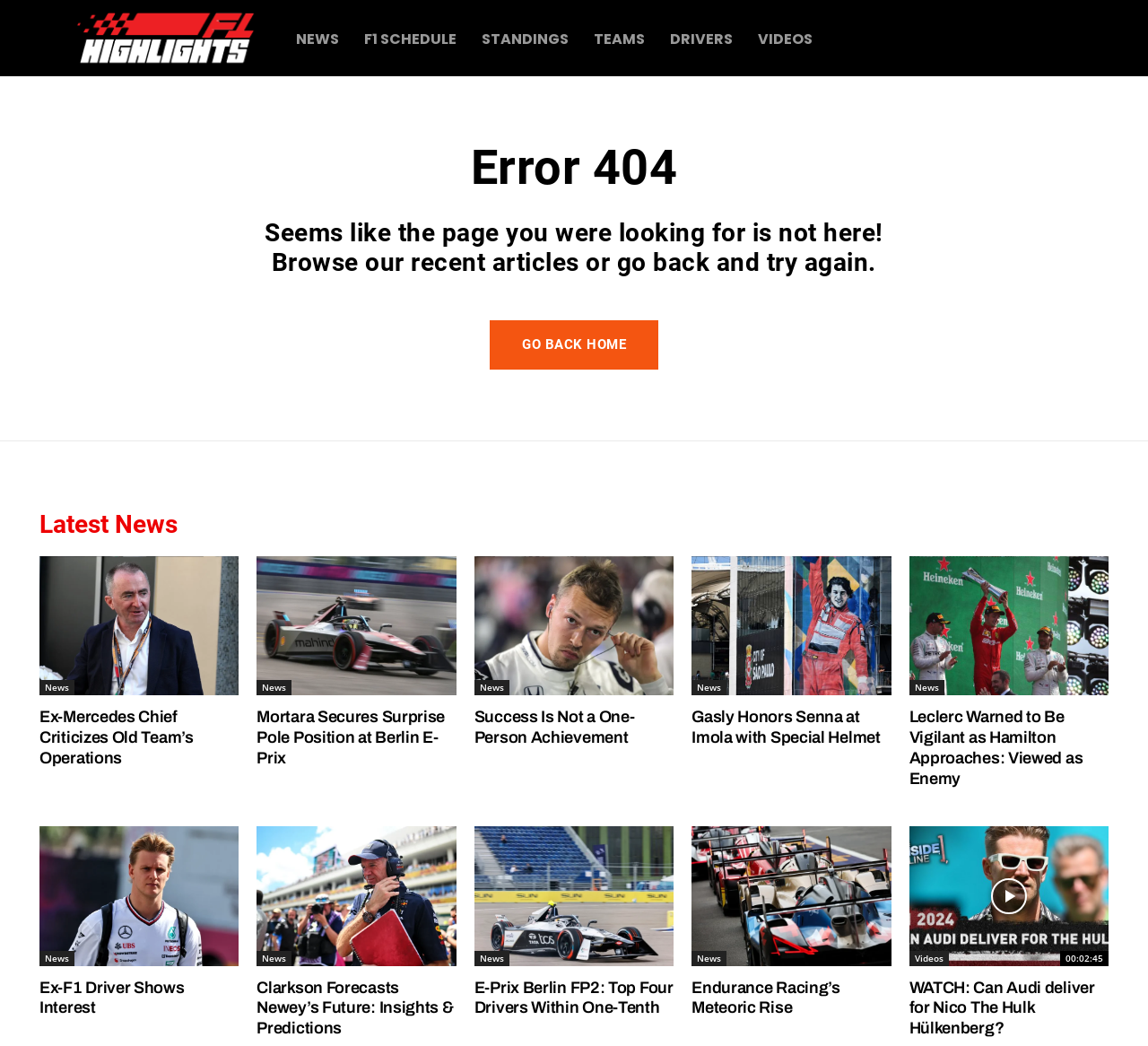Specify the bounding box coordinates (top-left x, top-left y, bottom-right x, bottom-right y) of the UI element in the screenshot that matches this description: Endurance Racing’s Meteoric Rise

[0.602, 0.934, 0.736, 0.972]